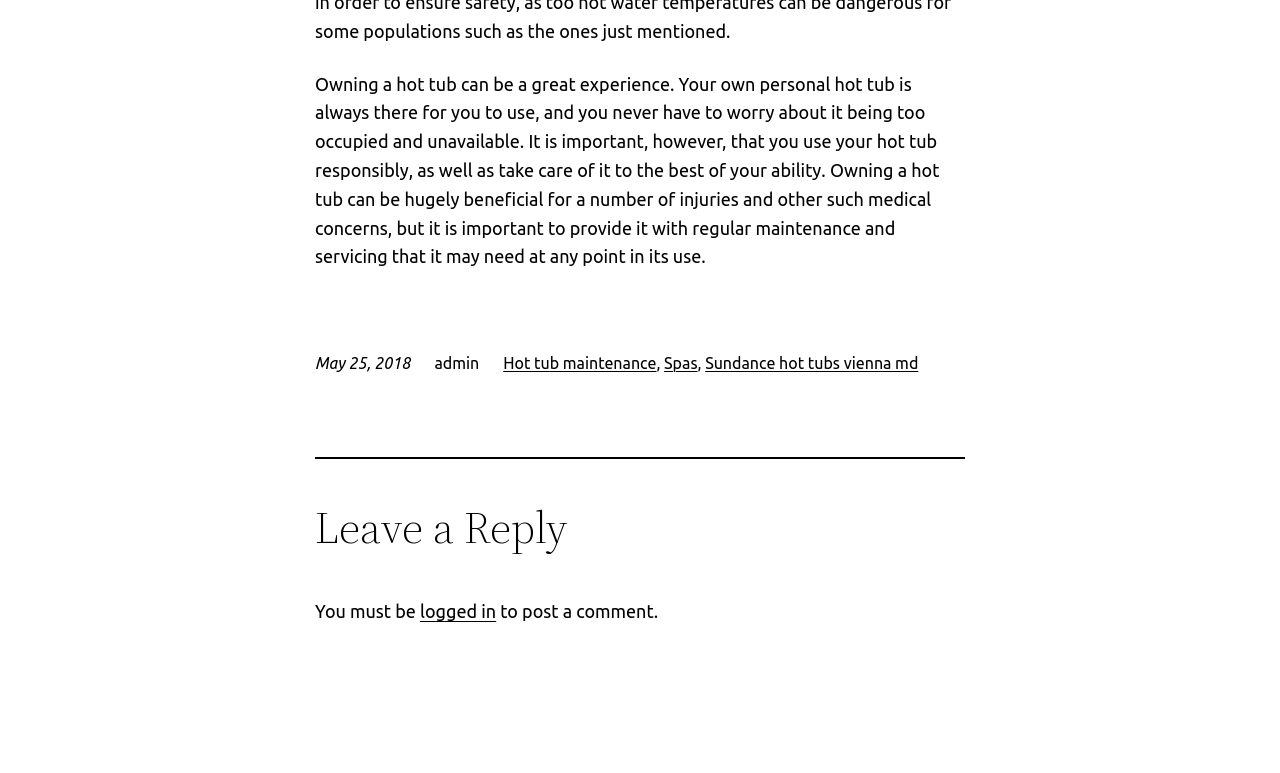Given the element description Spas, identify the bounding box coordinates for the UI element on the webpage screenshot. The format should be (top-left x, top-left y, bottom-right x, bottom-right y), with values between 0 and 1.

[0.519, 0.458, 0.545, 0.481]